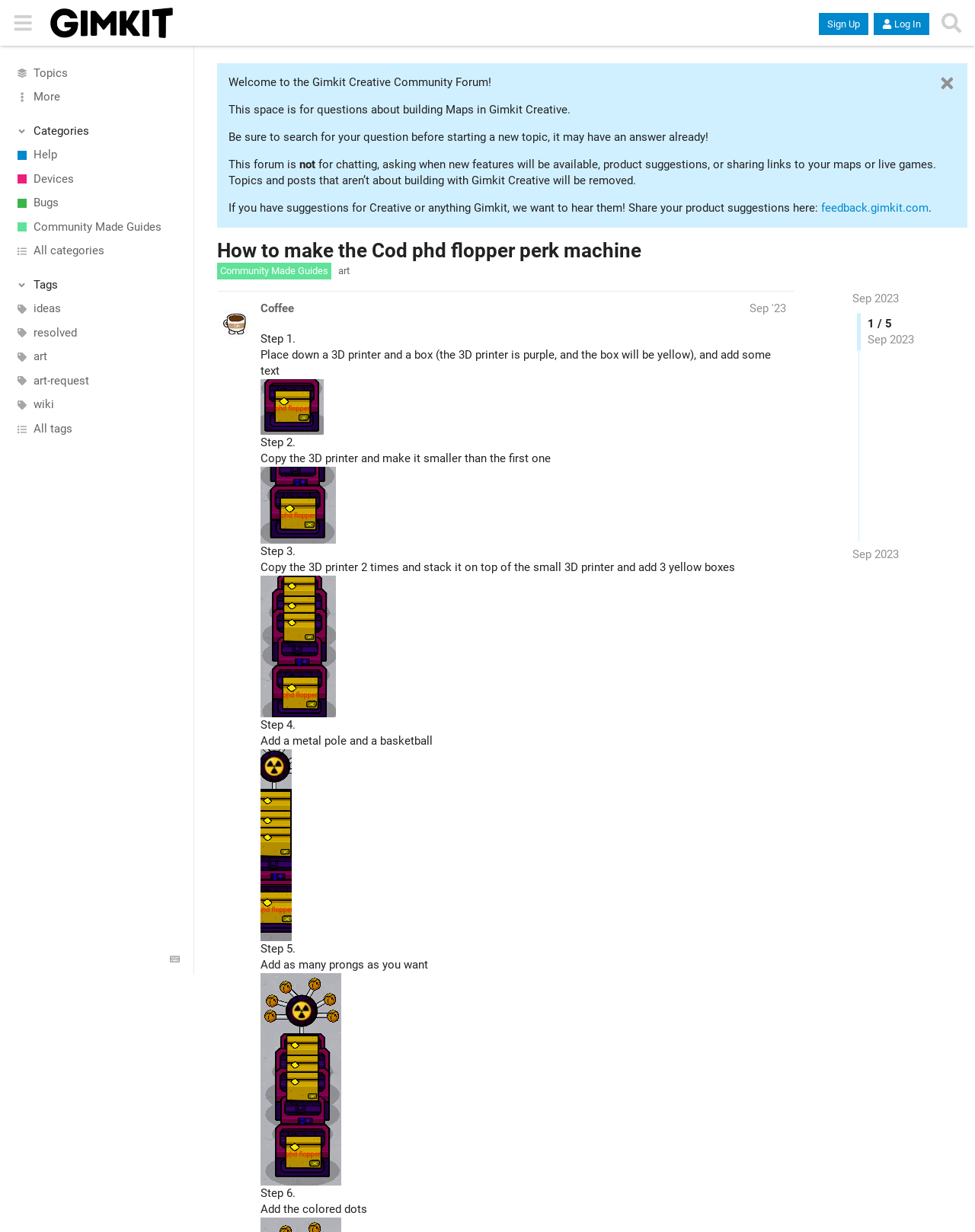Can you extract the headline from the webpage for me?

How to make the Cod phd flopper perk machine